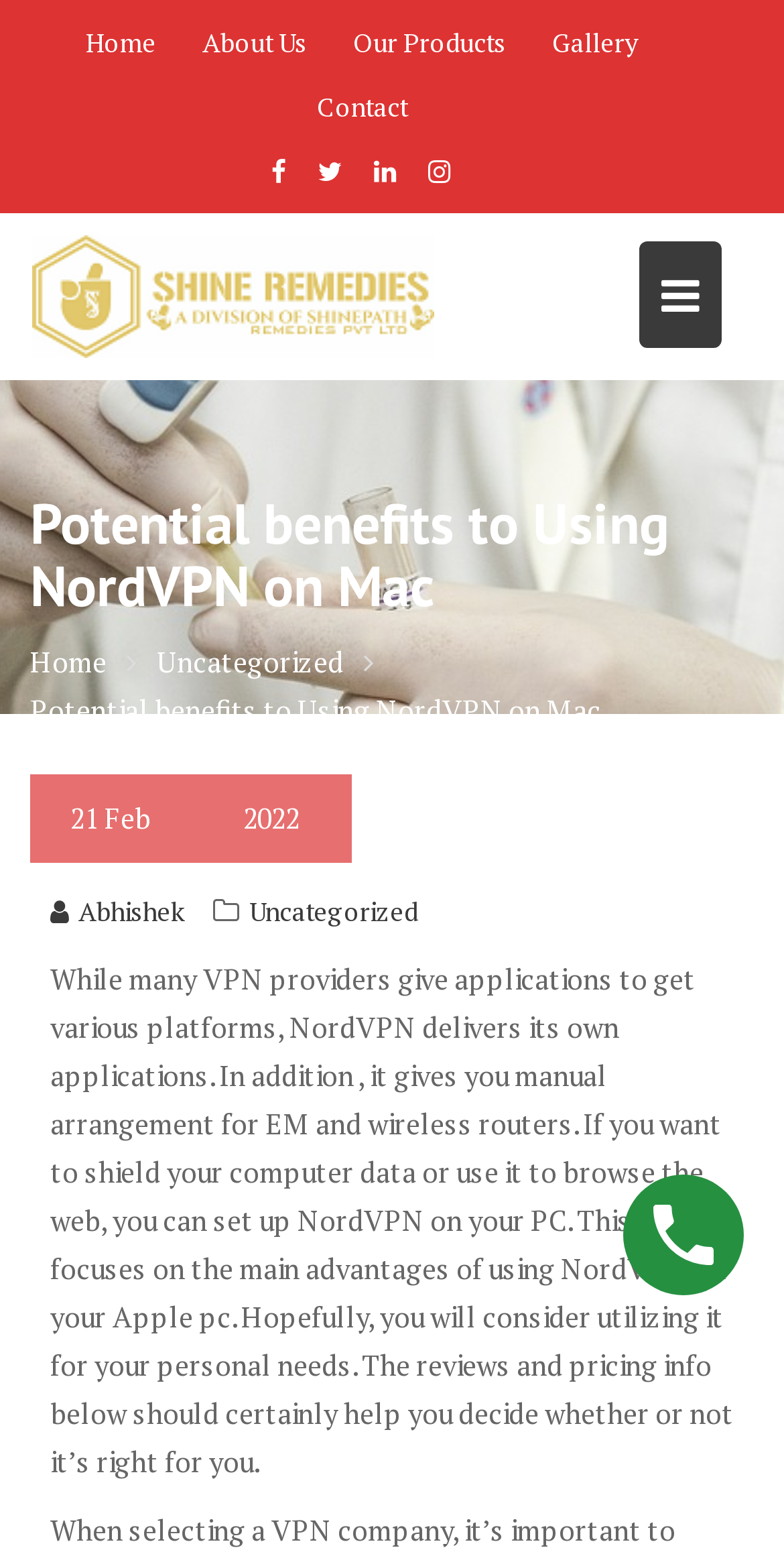Provide the bounding box coordinates of the area you need to click to execute the following instruction: "Click on the search button".

[0.815, 0.156, 0.921, 0.224]